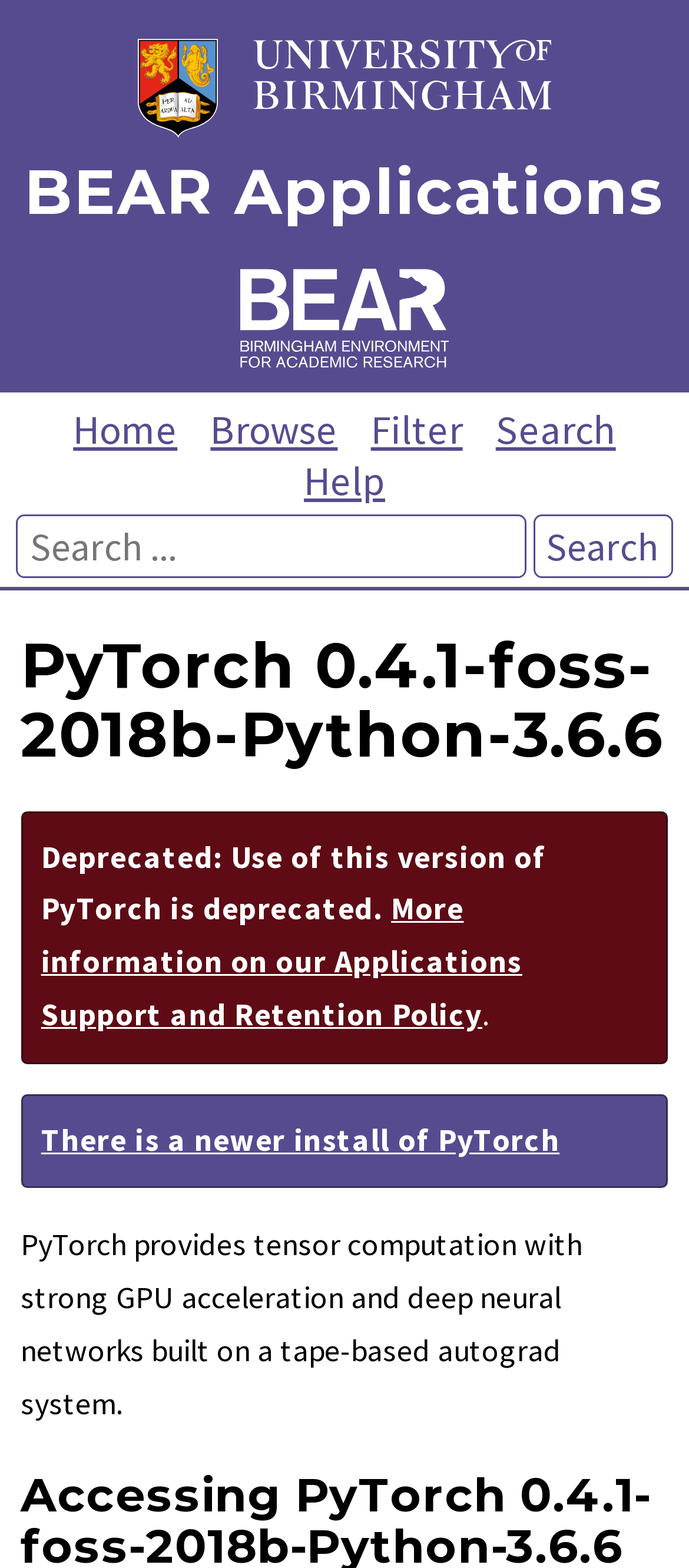Identify the bounding box coordinates for the UI element described as: "Phaser". The coordinates should be provided as four floats between 0 and 1: [left, top, right, bottom].

None